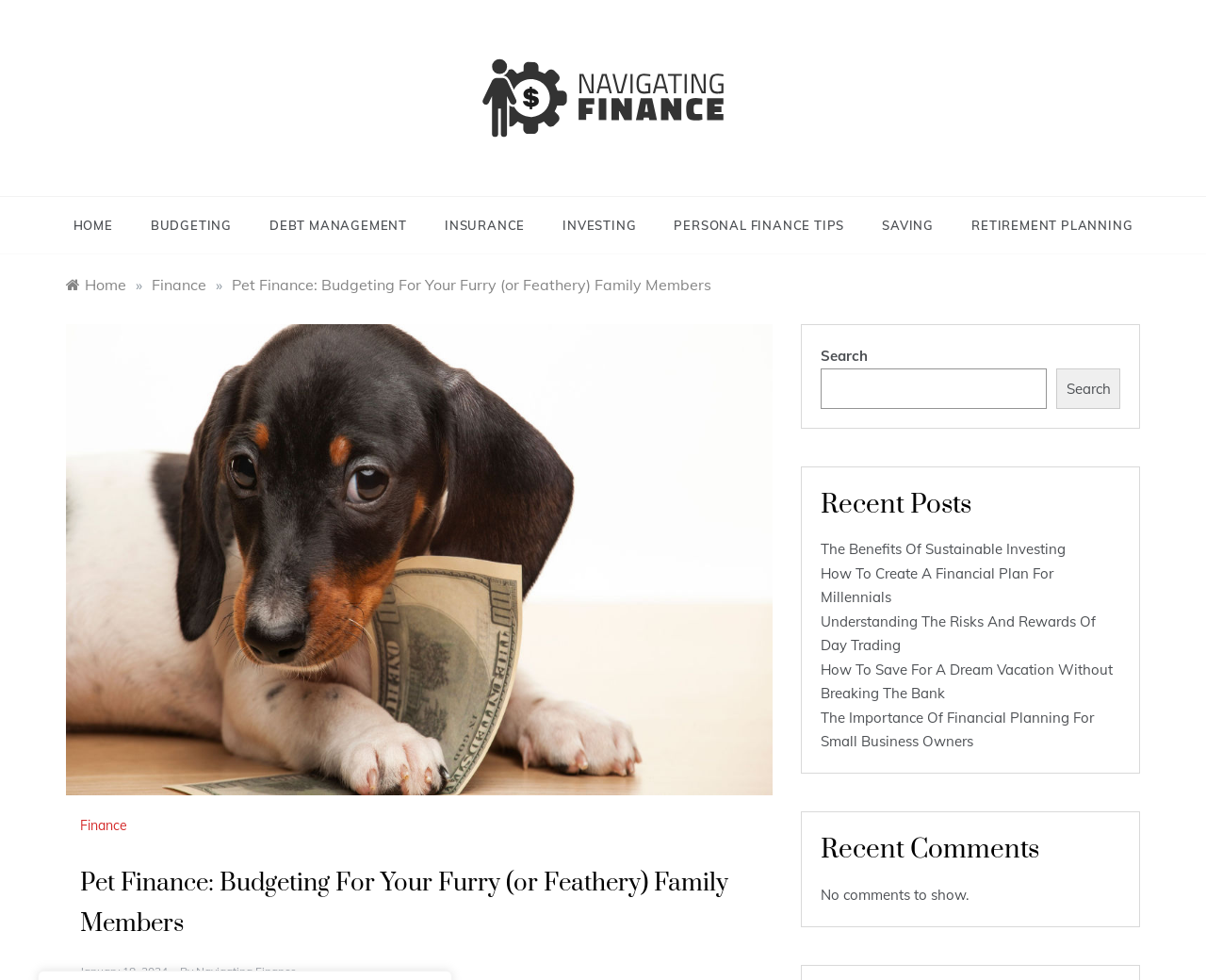Specify the bounding box coordinates of the area that needs to be clicked to achieve the following instruction: "Read the article about pet finance".

[0.192, 0.281, 0.59, 0.3]